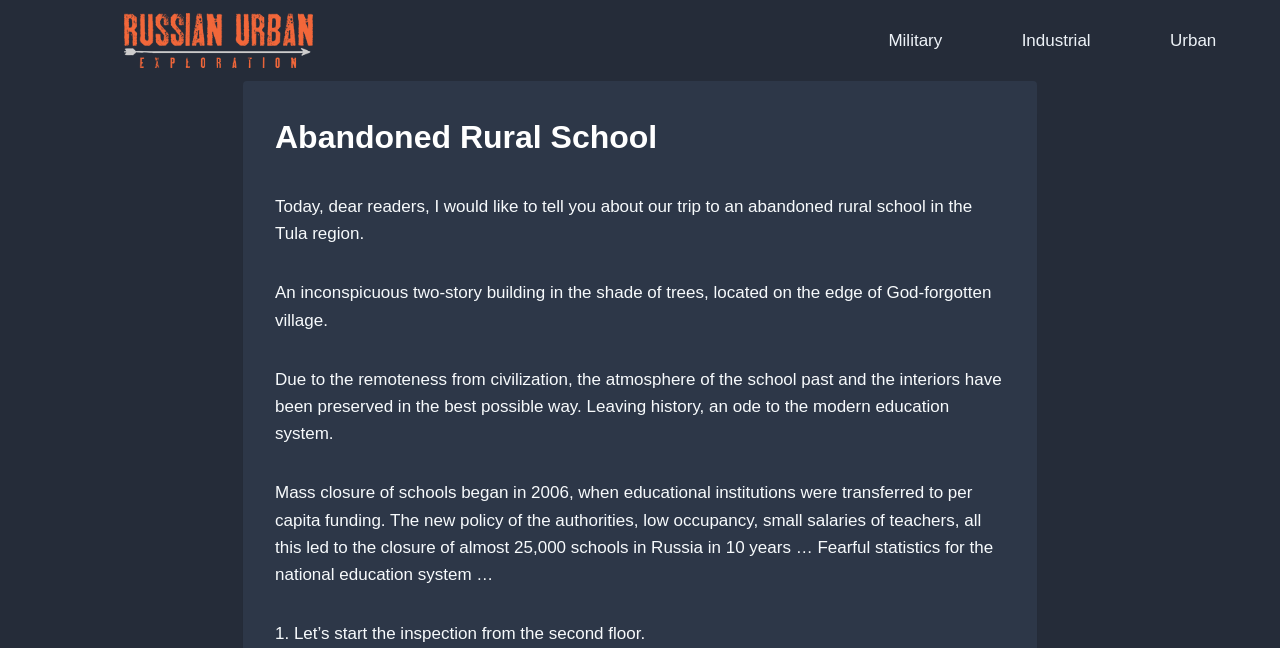From the image, can you give a detailed response to the question below:
What is the current state of the school's interior?

The text states that due to the remoteness from civilization, the atmosphere of the school past and the interiors have been preserved in the best possible way, suggesting that the interior of the school is still in a relatively good condition.